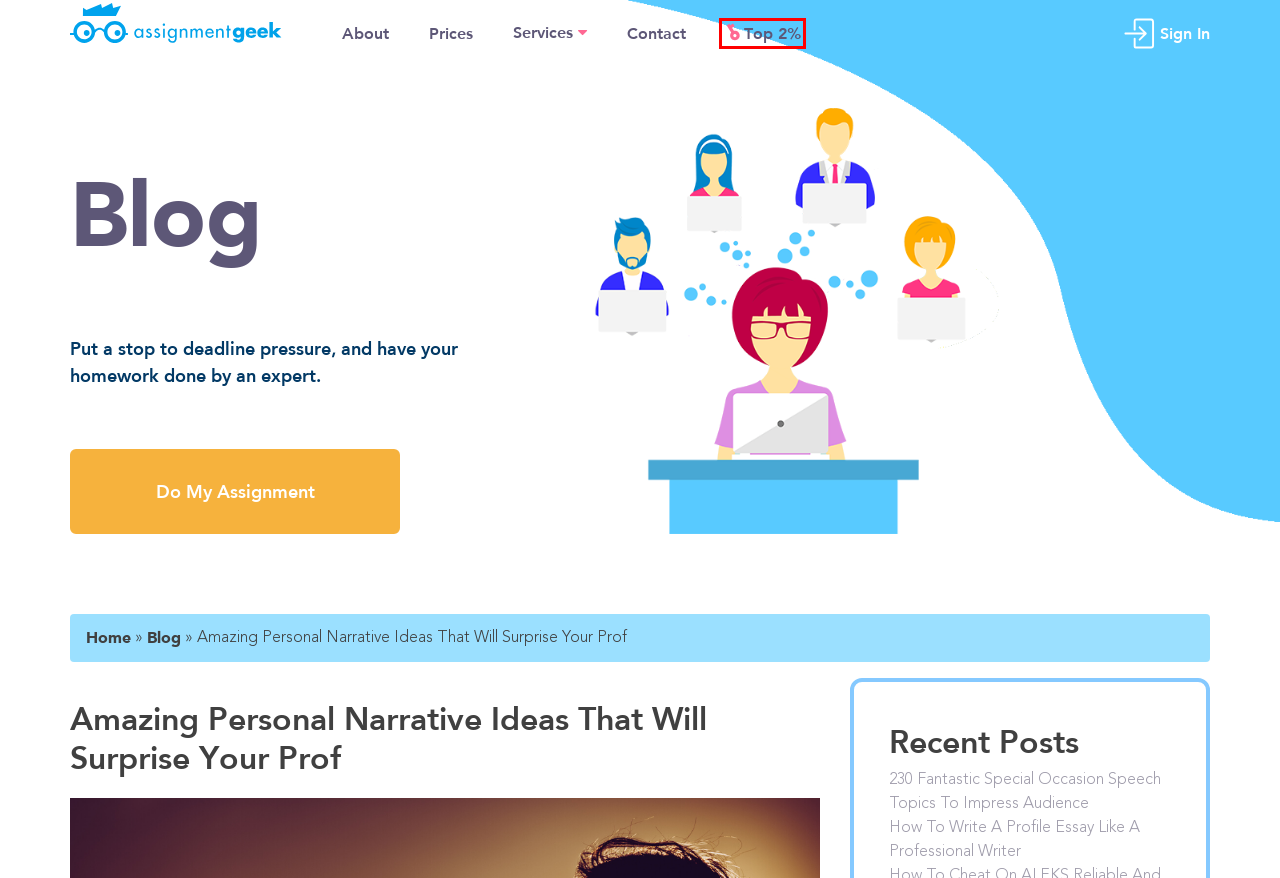You have a screenshot of a webpage with a red bounding box around an element. Select the webpage description that best matches the new webpage after clicking the element within the red bounding box. Here are the descriptions:
A. Contact Us | Assignment Geek
B. Assignmentgeek.com Blog | Tips for Students
C. Assignment Help Online - We Can Do Your Homework 24/7 👌
D. Pricing
E. About
F. 230 Unique Special Occasion Speech Topics That You Can Use
G. How To Write A Profile Essay: A Comprehensive Guide
H. How We Find the Top 2% of Academic Talent | AssignmentGeek.com

H